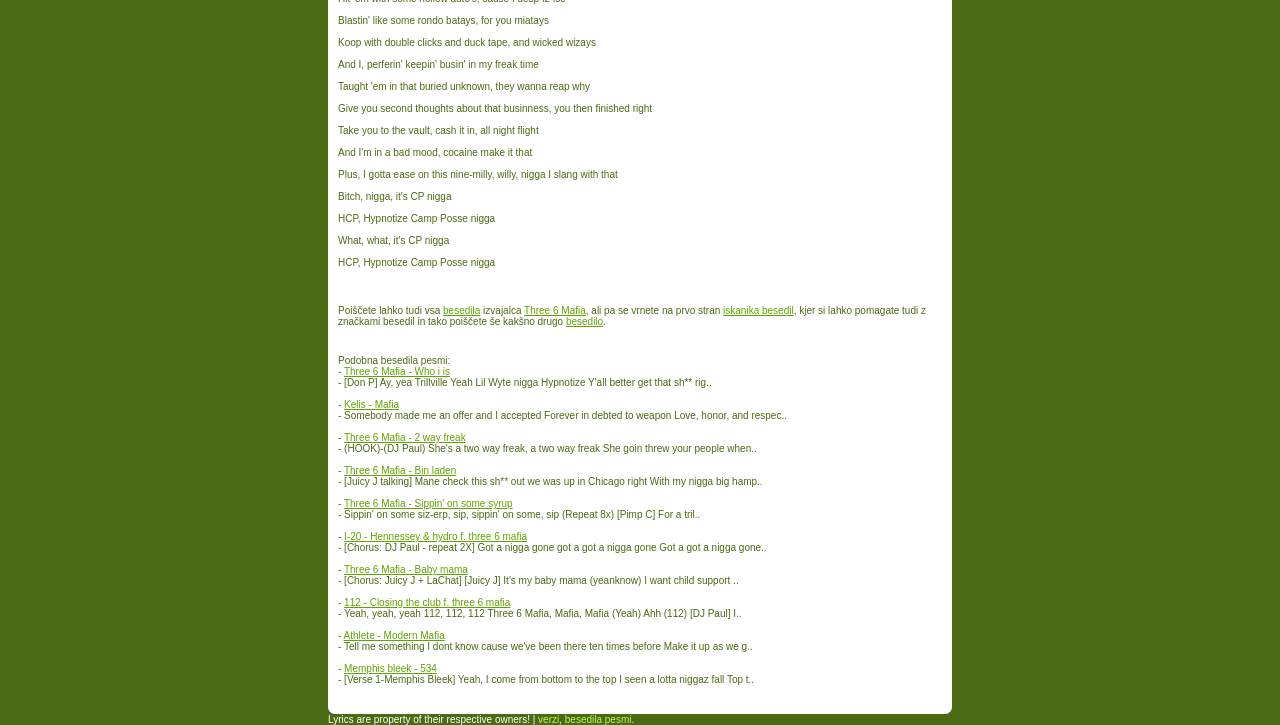Respond to the question below with a single word or phrase: What can you do on this webpage?

Search lyrics